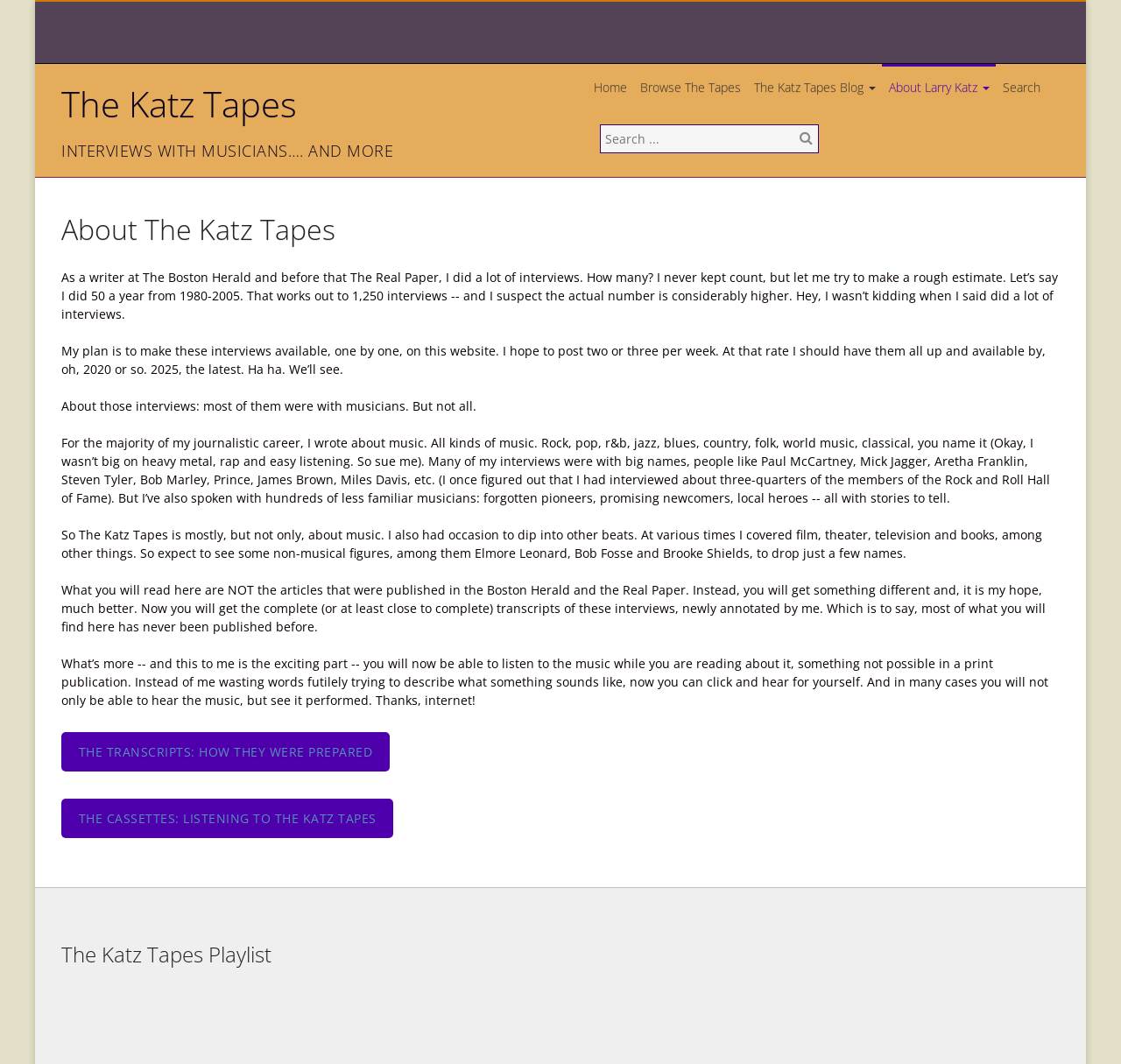Please locate the bounding box coordinates for the element that should be clicked to achieve the following instruction: "Click on the 'Browse The Tapes' link". Ensure the coordinates are given as four float numbers between 0 and 1, i.e., [left, top, right, bottom].

[0.565, 0.063, 0.666, 0.102]